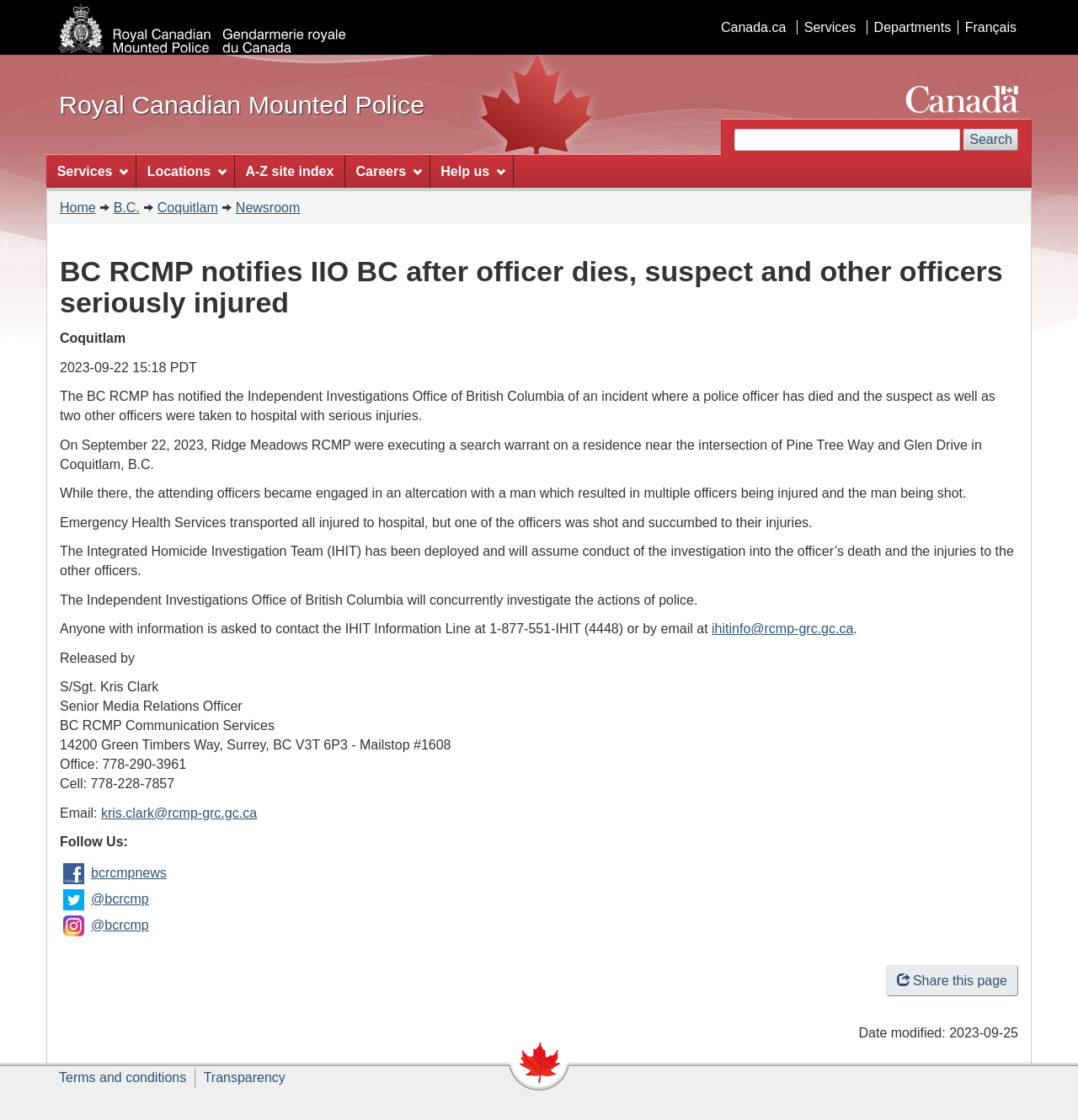For the following element description, predict the bounding box coordinates in the format (top-left x, top-left y, bottom-right x, bottom-right y). All values should be floating point numbers between 0 and 1. Description: Help us

[0.399, 0.139, 0.476, 0.168]